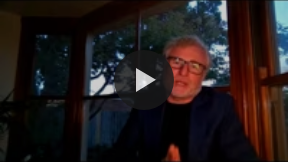What is the man doing in the image?
Based on the screenshot, give a detailed explanation to answer the question.

The man appears engaged and expressive, with his hands gesturing as he communicates, indicating that he is speaking or presenting something.